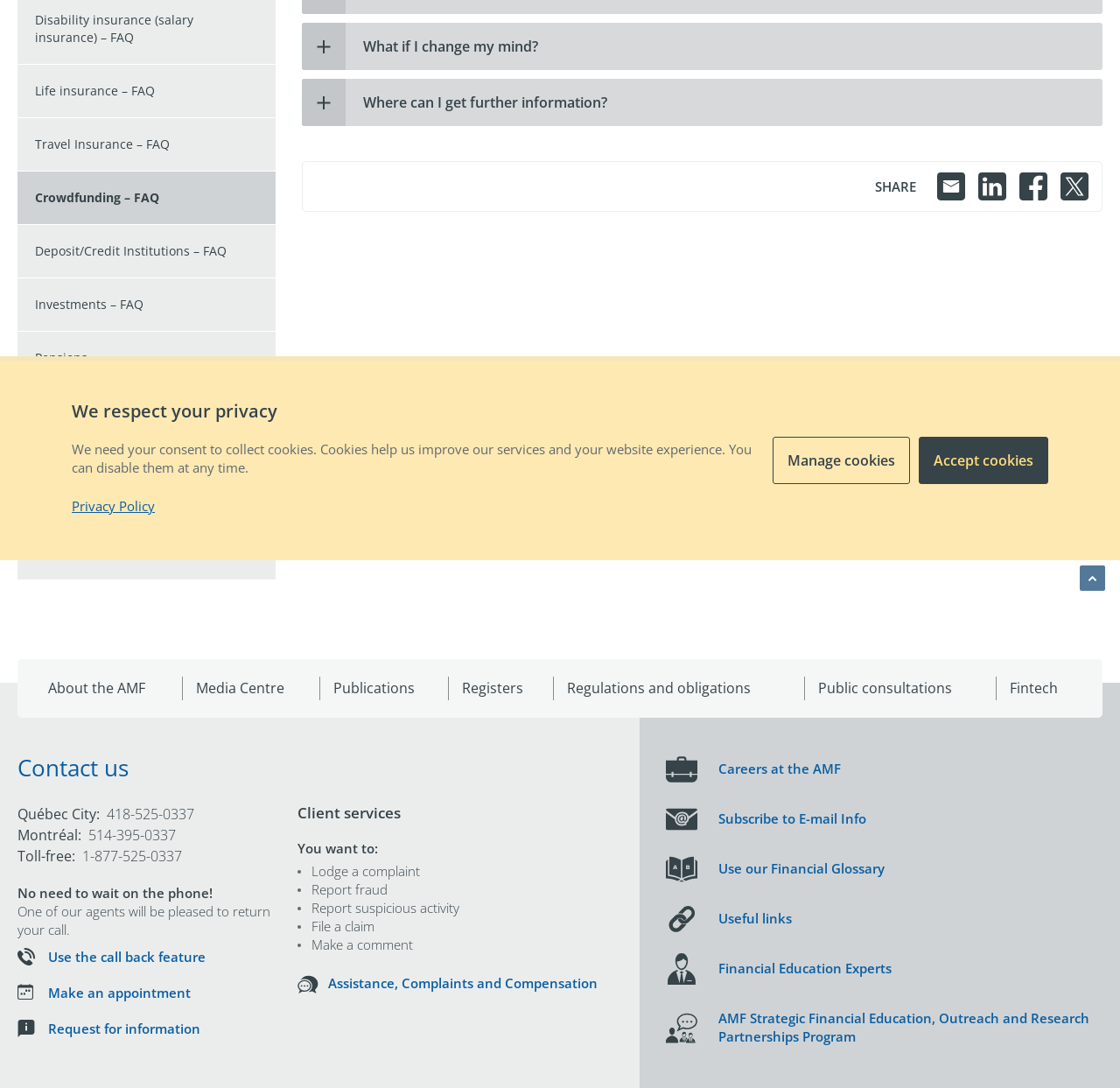Identify the bounding box of the HTML element described as: "Public consultations".

[0.73, 0.624, 0.85, 0.641]